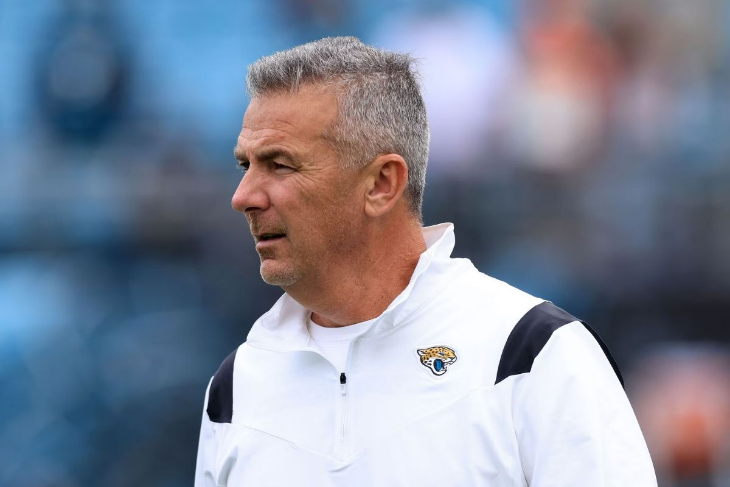Offer an in-depth caption that covers the entire scene depicted in the image.

The image captures a moment of Urban Meyer, a prominent football coach, as he appears focused and contemplative before a game. Dressed in a white Jaguars jacket, which features the team's logo on the left side, Meyer stands in a setting that suggests a vibrant, competitive atmosphere. Known for his successful coaching career that includes significant achievements in college football, Meyer transitioned to the NFL as head coach of the Jacksonville Jaguars. This image likely reflects his commitment and strategic mindset, especially considering the pressures and expectations associated with leading an NFL team. Meyer's professional journey has seen him earn substantial contracts, including a notable deal worth $12 million per year with the Jaguars, illustrating his esteemed position in the sport.